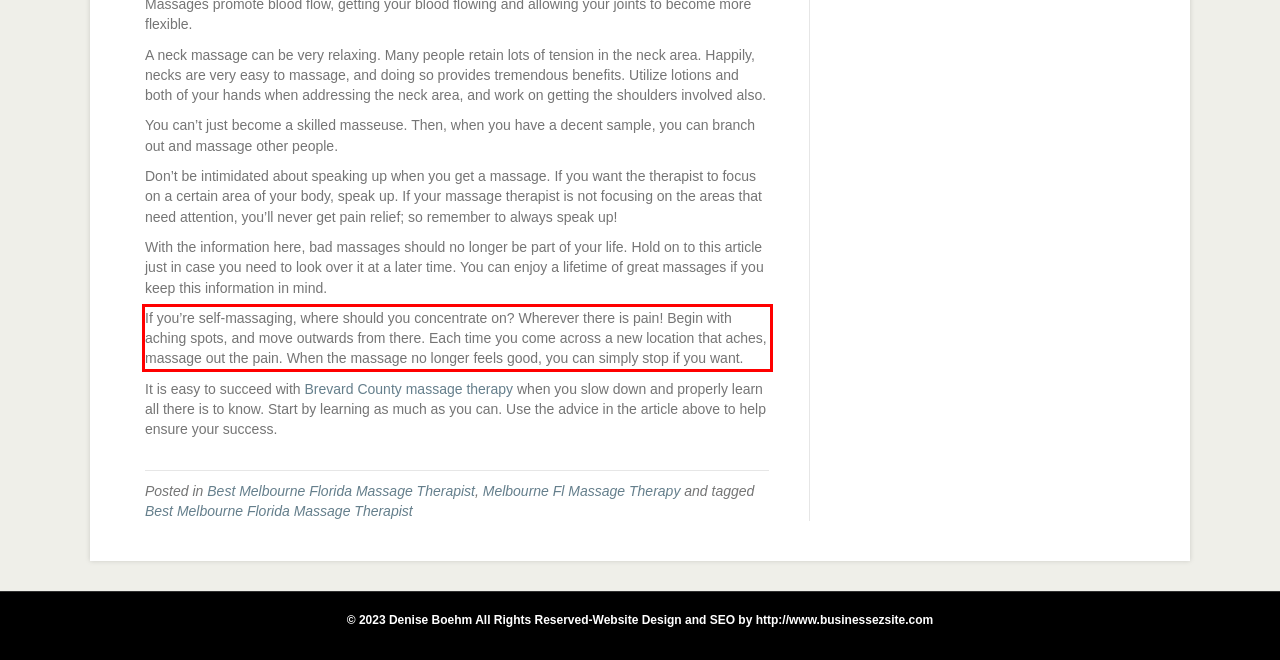Please recognize and transcribe the text located inside the red bounding box in the webpage image.

If you’re self-massaging, where should you concentrate on? Wherever there is pain! Begin with aching spots, and move outwards from there. Each time you come across a new location that aches, massage out the pain. When the massage no longer feels good, you can simply stop if you want.